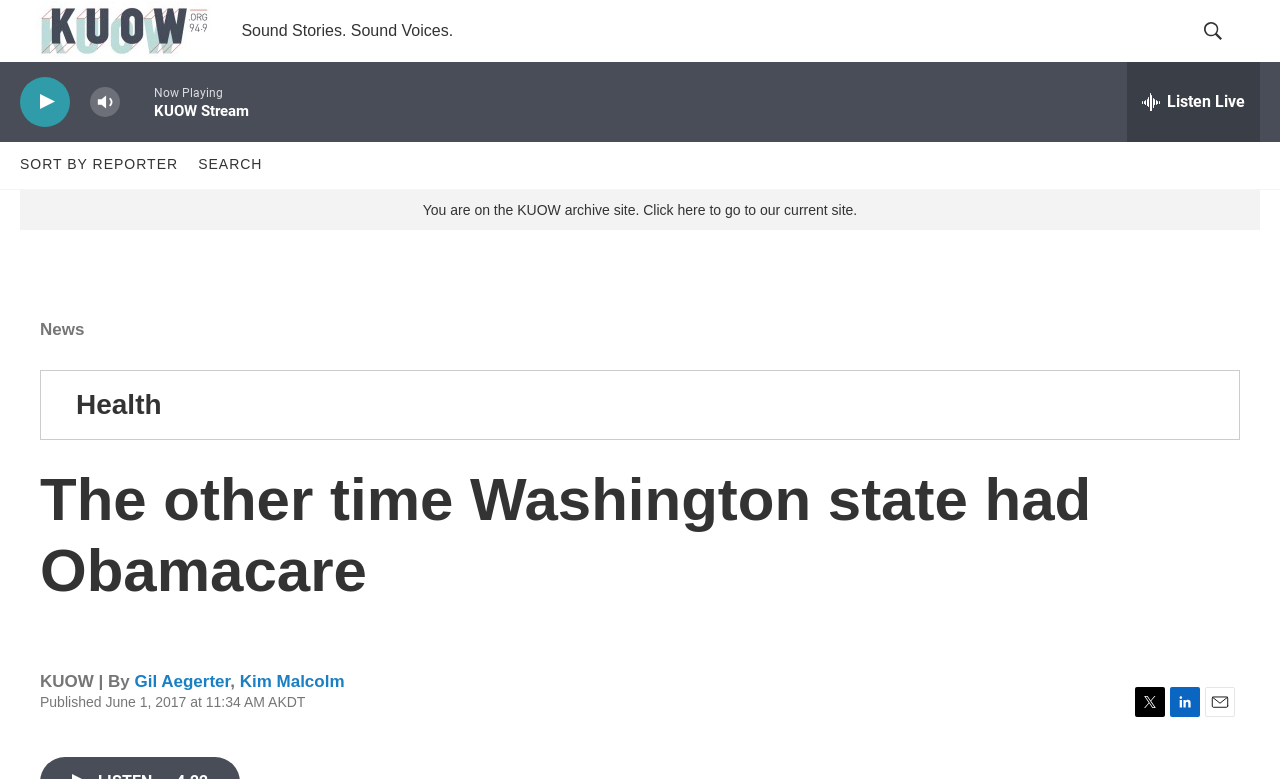What is the name of the radio station?
Answer the question with a detailed and thorough explanation.

I found the answer by looking at the top-left corner of the webpage, where it says 'Sound Stories. Sound Voices.' and 'KUOW Stream'. This suggests that the webpage is related to a radio station called KUOW.